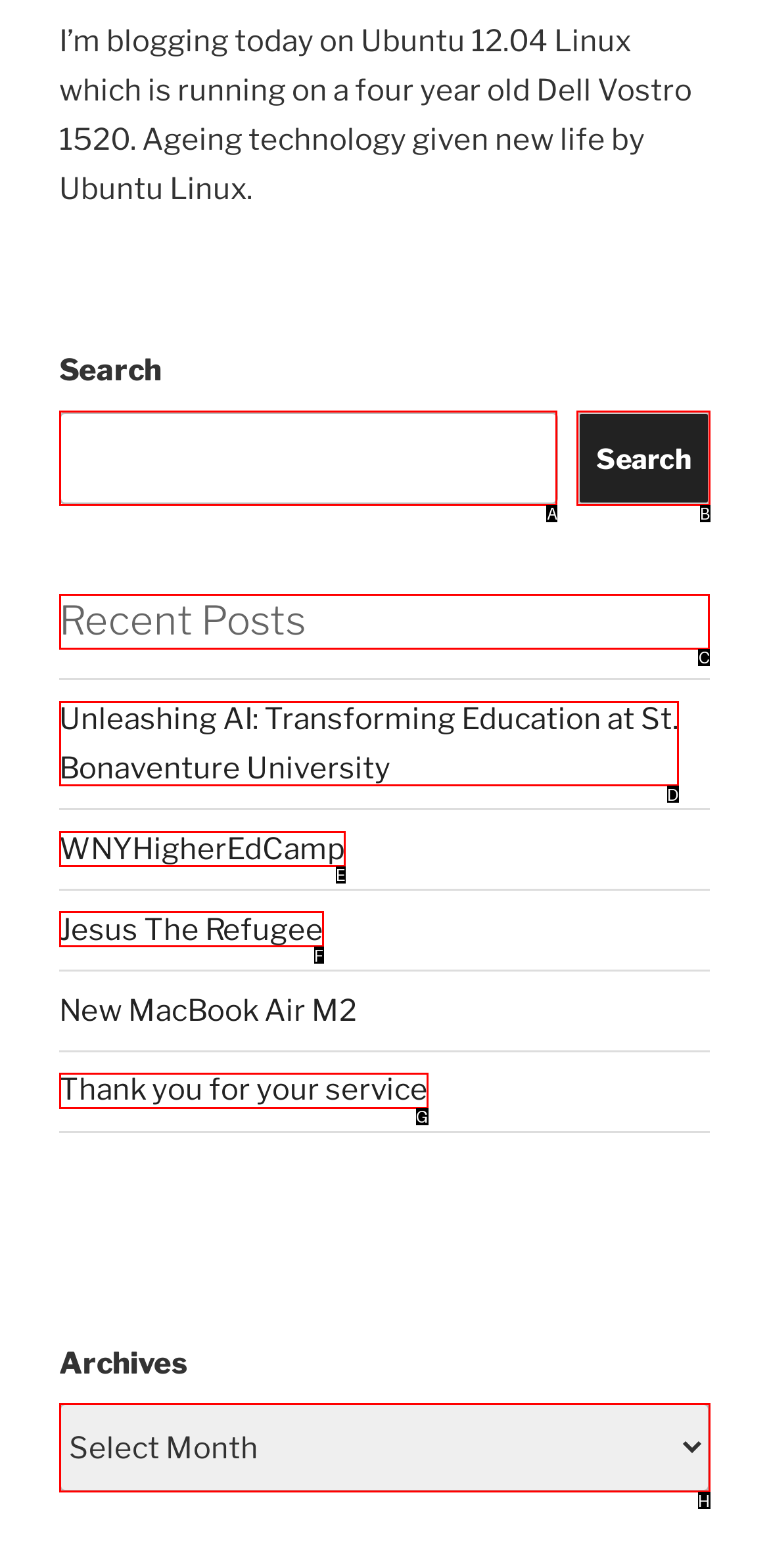Select the correct HTML element to complete the following task: view recent posts
Provide the letter of the choice directly from the given options.

C